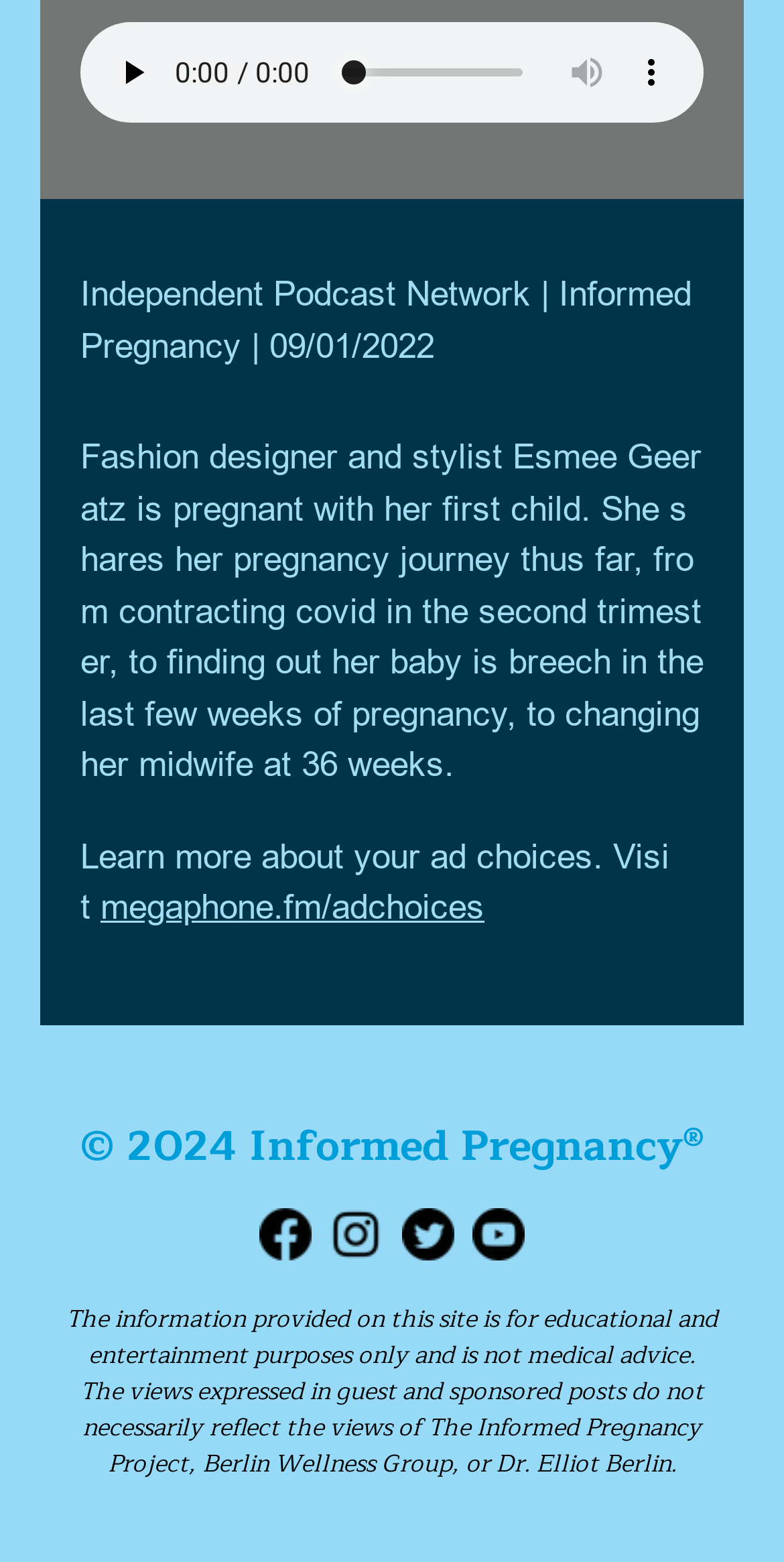Using the elements shown in the image, answer the question comprehensively: What is the topic of the podcast?

Based on the text content of the webpage, specifically the StaticText elements, it appears that the podcast is discussing pregnancy-related topics, such as a fashion designer's pregnancy journey and finding out the baby is breech.